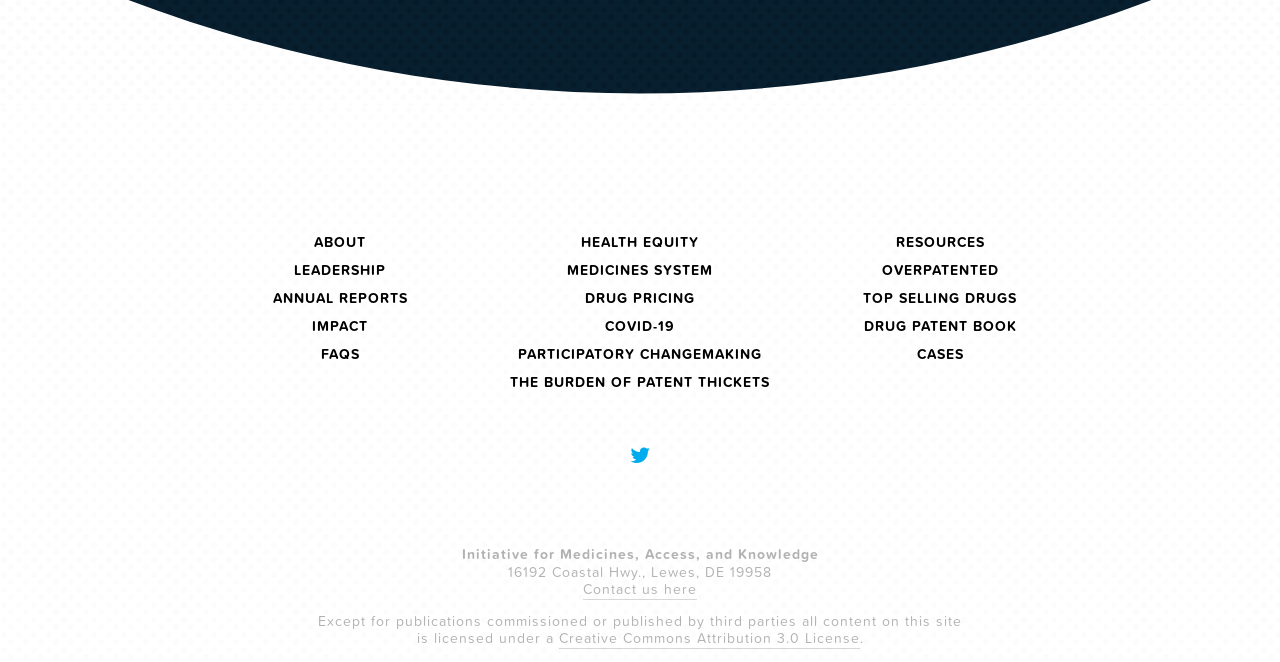Identify the bounding box coordinates of the area you need to click to perform the following instruction: "Read about INITIATIVE FOR MEDICINES, ACCESS, AND KNOWLEDGE".

[0.361, 0.822, 0.639, 0.852]